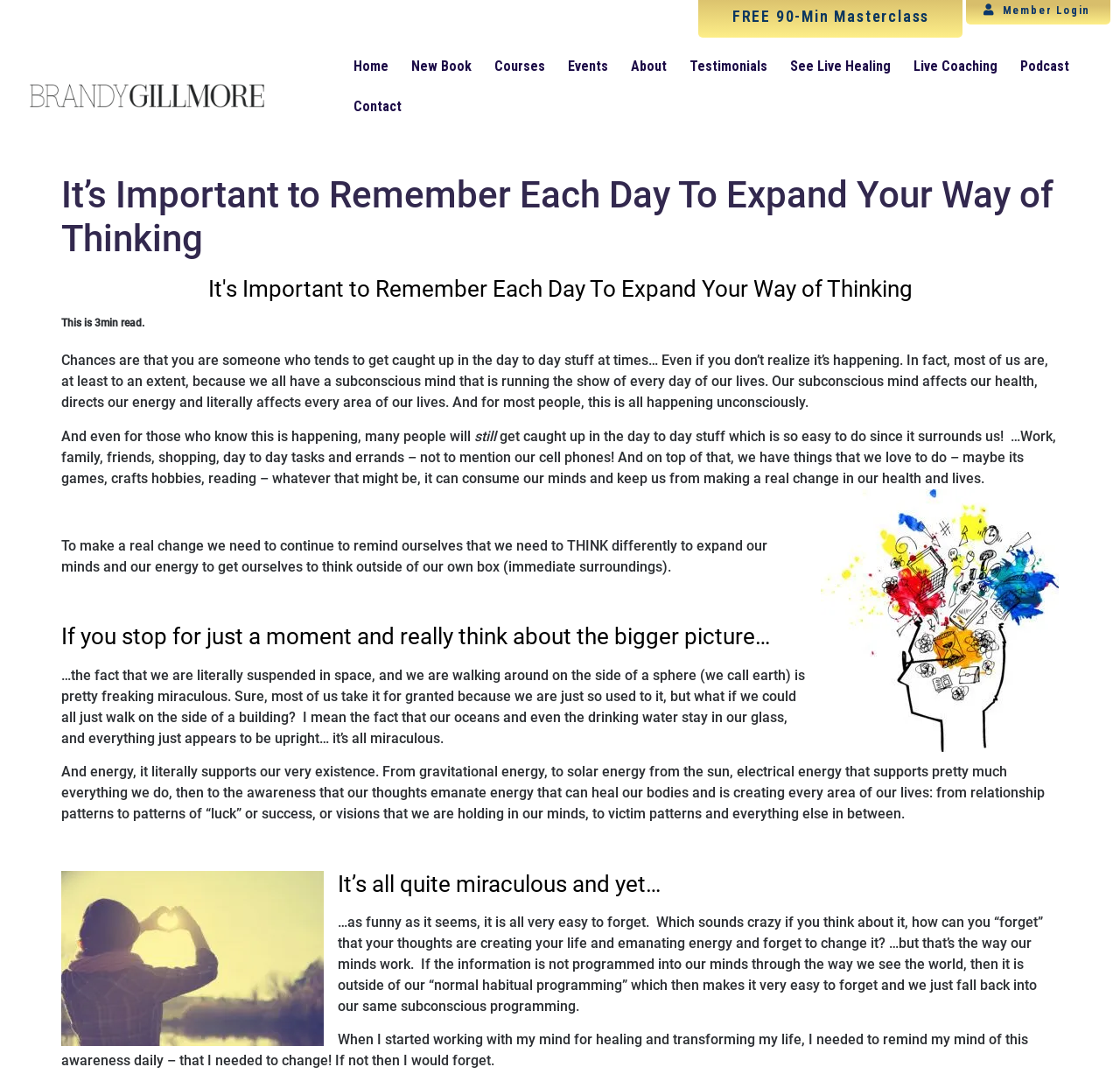What affects our health and energy?
Look at the image and respond with a single word or a short phrase.

Subconscious mind